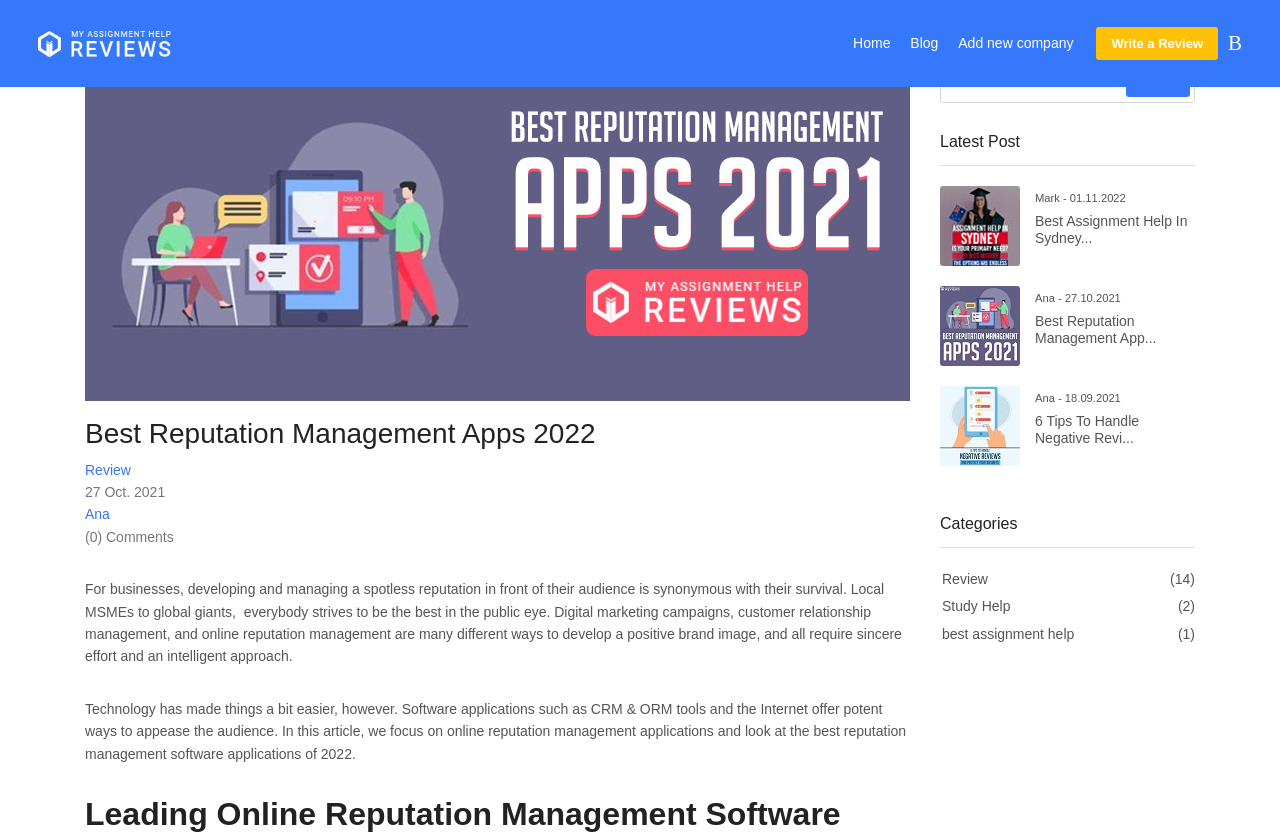Find the bounding box coordinates for the HTML element specified by: "Study Help (2)".

[0.736, 0.716, 0.789, 0.735]